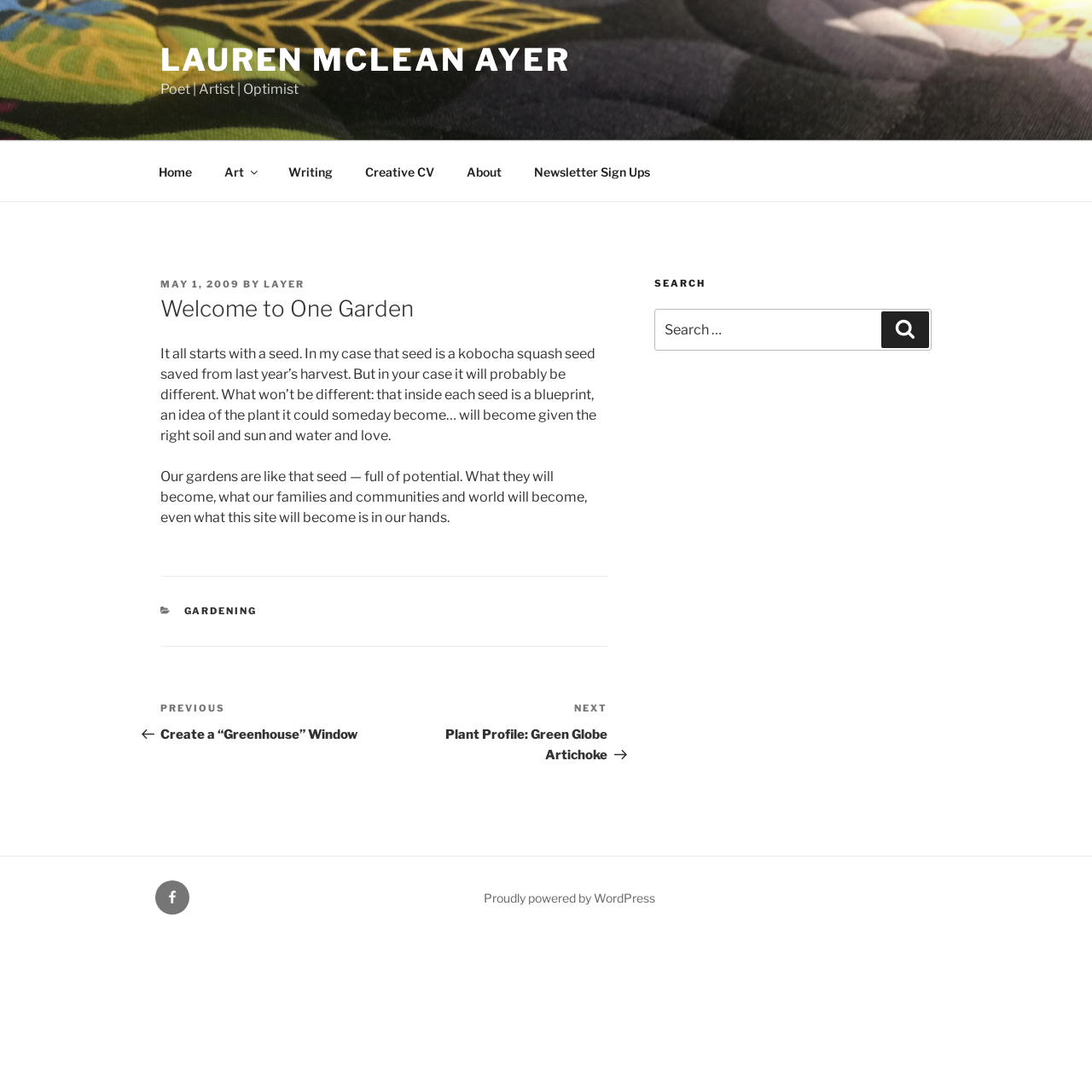Provide a brief response using a word or short phrase to this question:
What is the purpose of the search box?

To search the blog